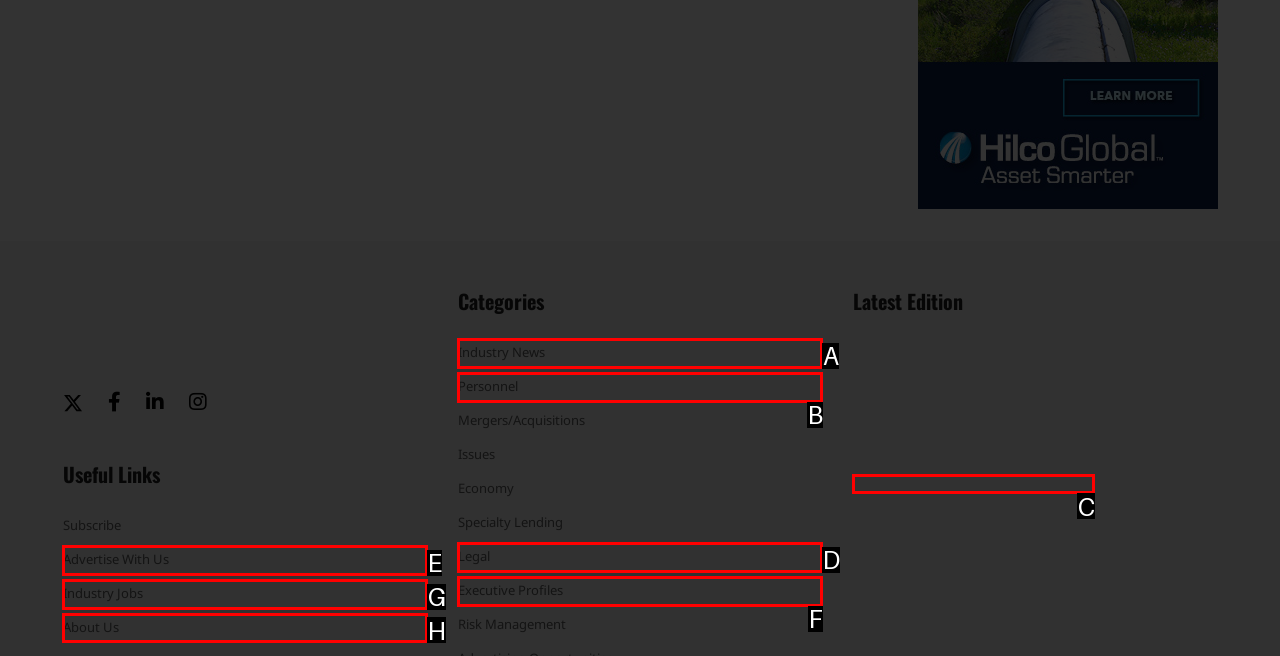Determine which HTML element to click for this task: Check About Us Provide the letter of the selected choice.

H